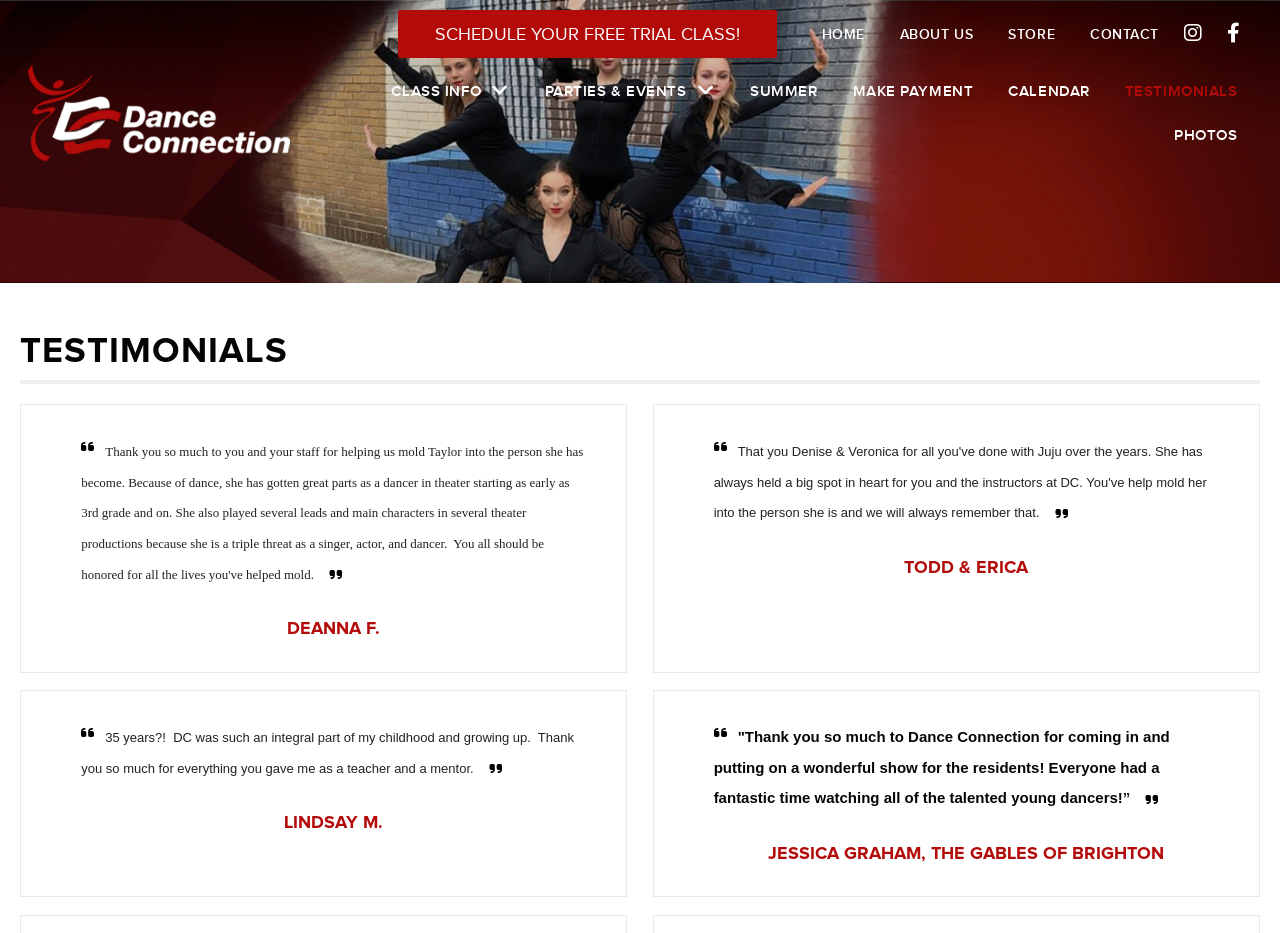Specify the bounding box coordinates of the element's region that should be clicked to achieve the following instruction: "Check PHOTOS". The bounding box coordinates consist of four float numbers between 0 and 1, in the format [left, top, right, bottom].

[0.906, 0.121, 0.979, 0.168]